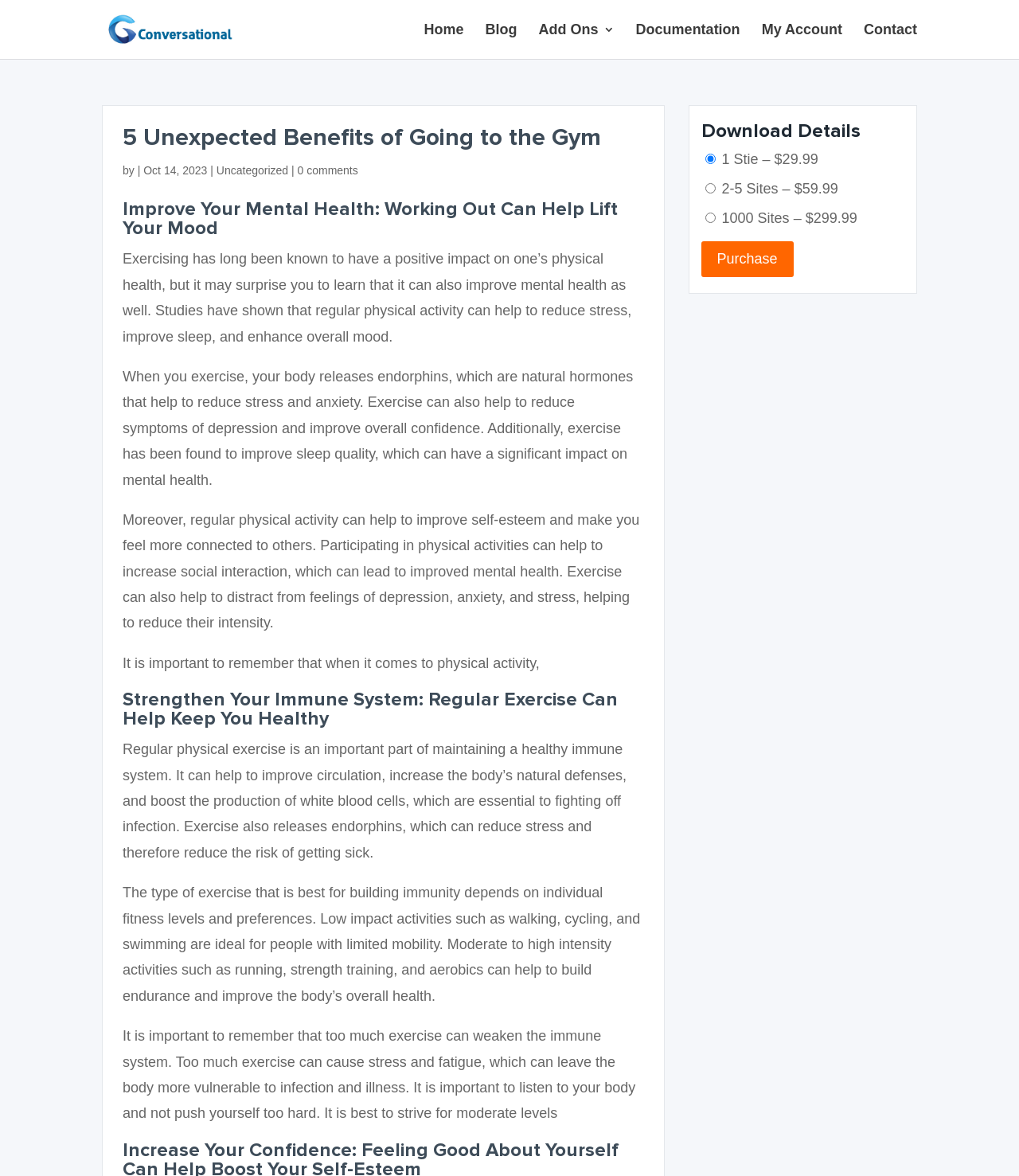Given the element description alt="Conversational Mode for Gravity Forms", predict the bounding box coordinates for the UI element in the webpage screenshot. The format should be (top-left x, top-left y, bottom-right x, bottom-right y), and the values should be between 0 and 1.

[0.104, 0.017, 0.289, 0.031]